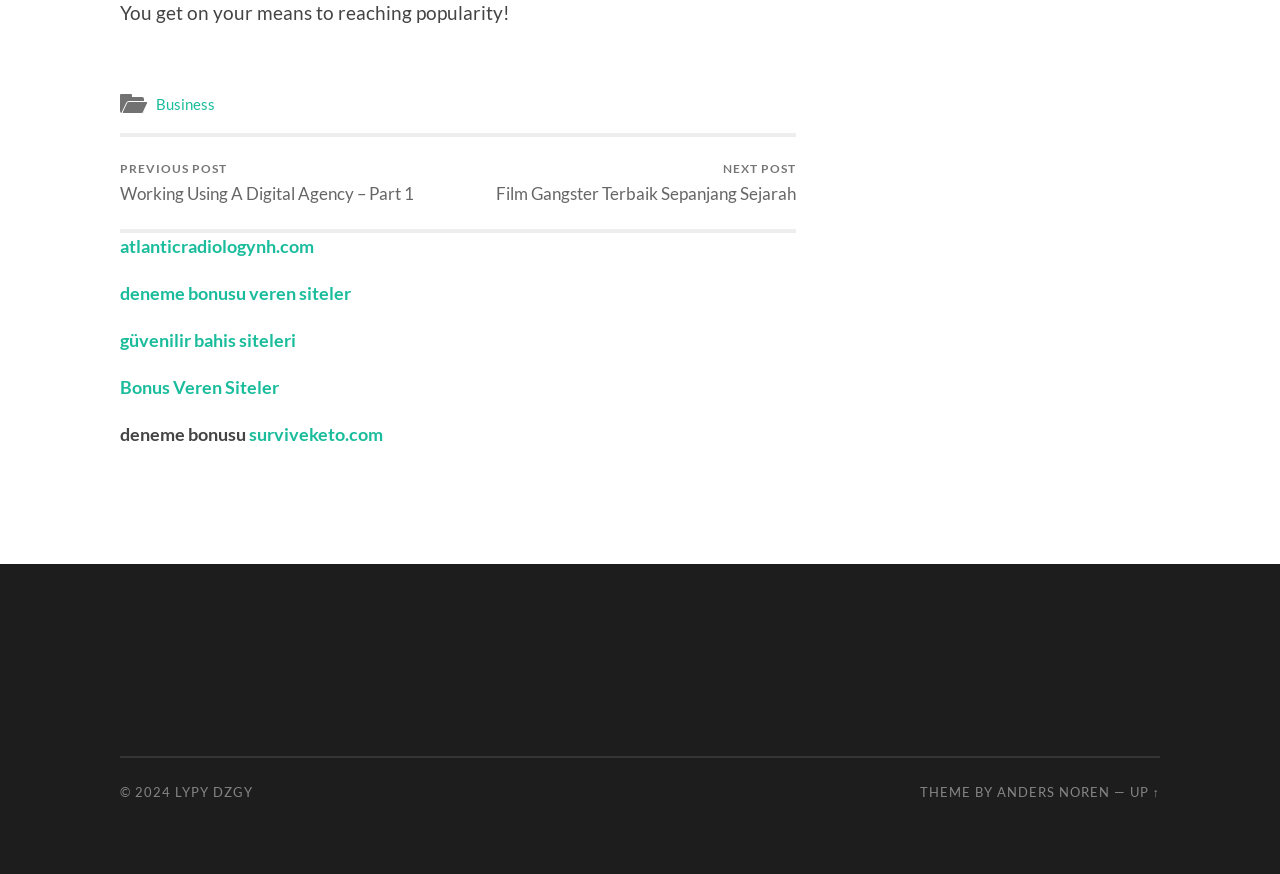Indicate the bounding box coordinates of the element that needs to be clicked to satisfy the following instruction: "go to top of the page". The coordinates should be four float numbers between 0 and 1, i.e., [left, top, right, bottom].

[0.882, 0.629, 0.906, 0.647]